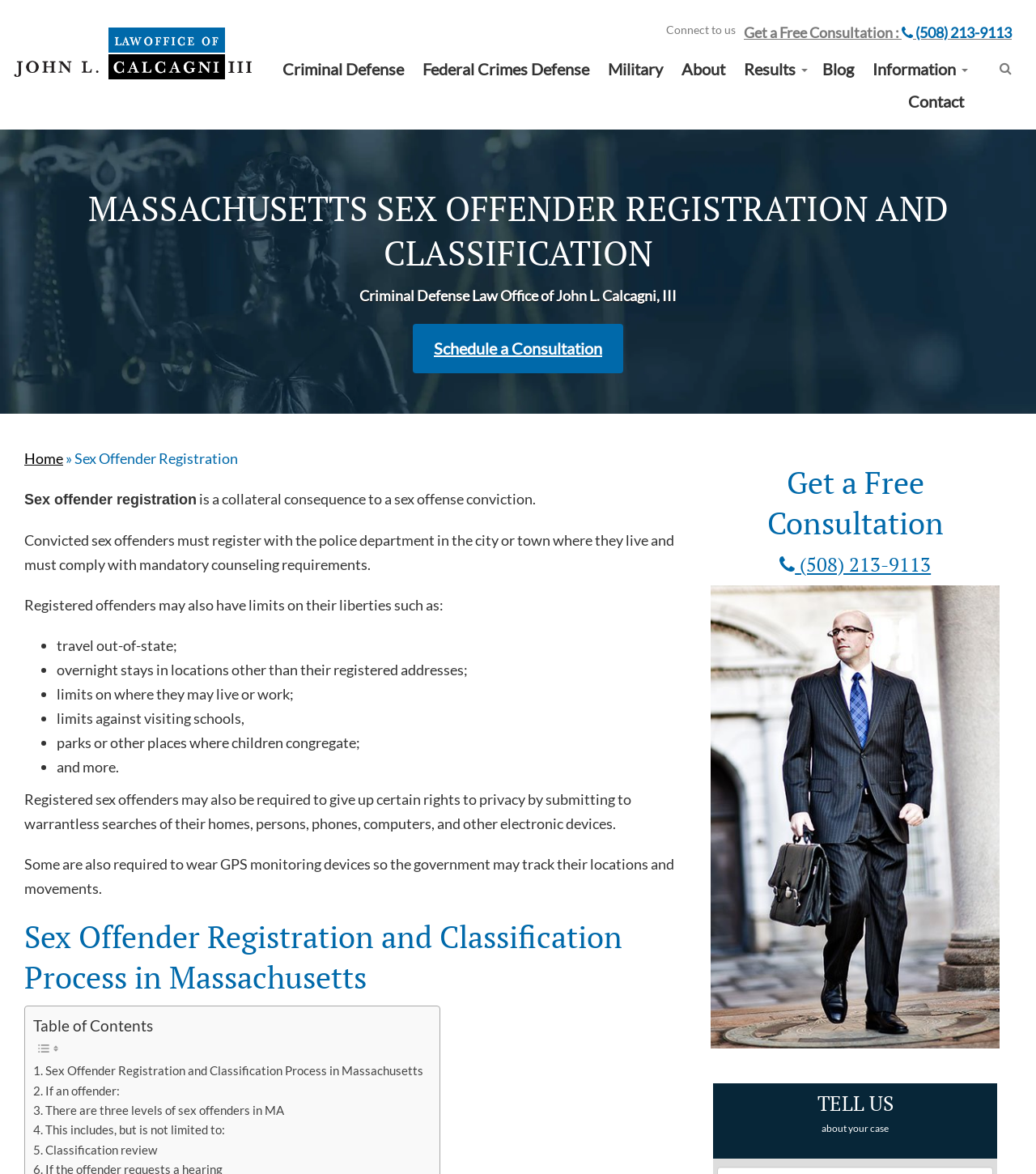Please identify the bounding box coordinates of the element's region that should be clicked to execute the following instruction: "Learn about criminal defense". The bounding box coordinates must be four float numbers between 0 and 1, i.e., [left, top, right, bottom].

[0.265, 0.045, 0.398, 0.072]